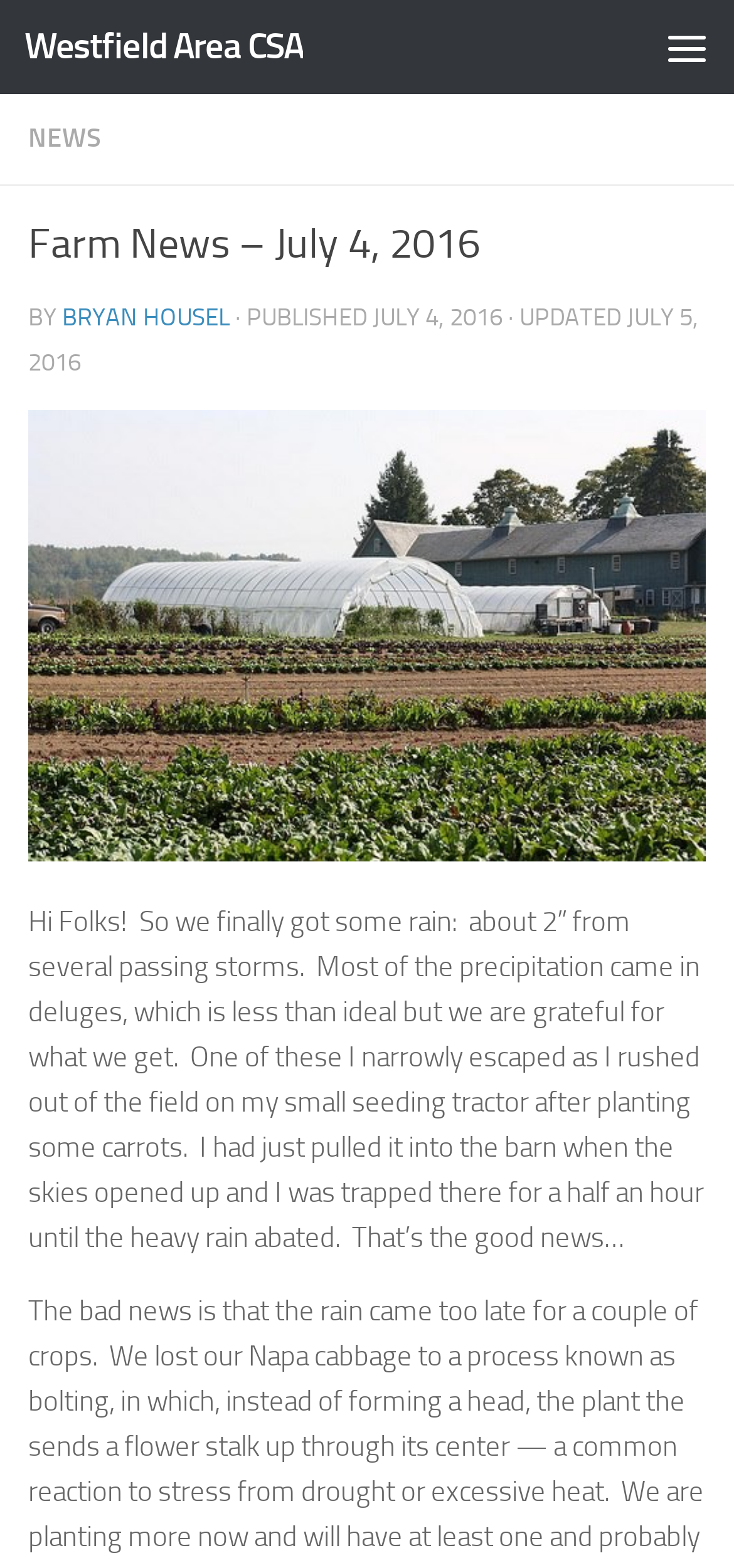How much rain did the farm get?
Please respond to the question thoroughly and include all relevant details.

I found the answer by reading the text, which mentions 'So we finally got some rain: about 2” from several passing storms'.